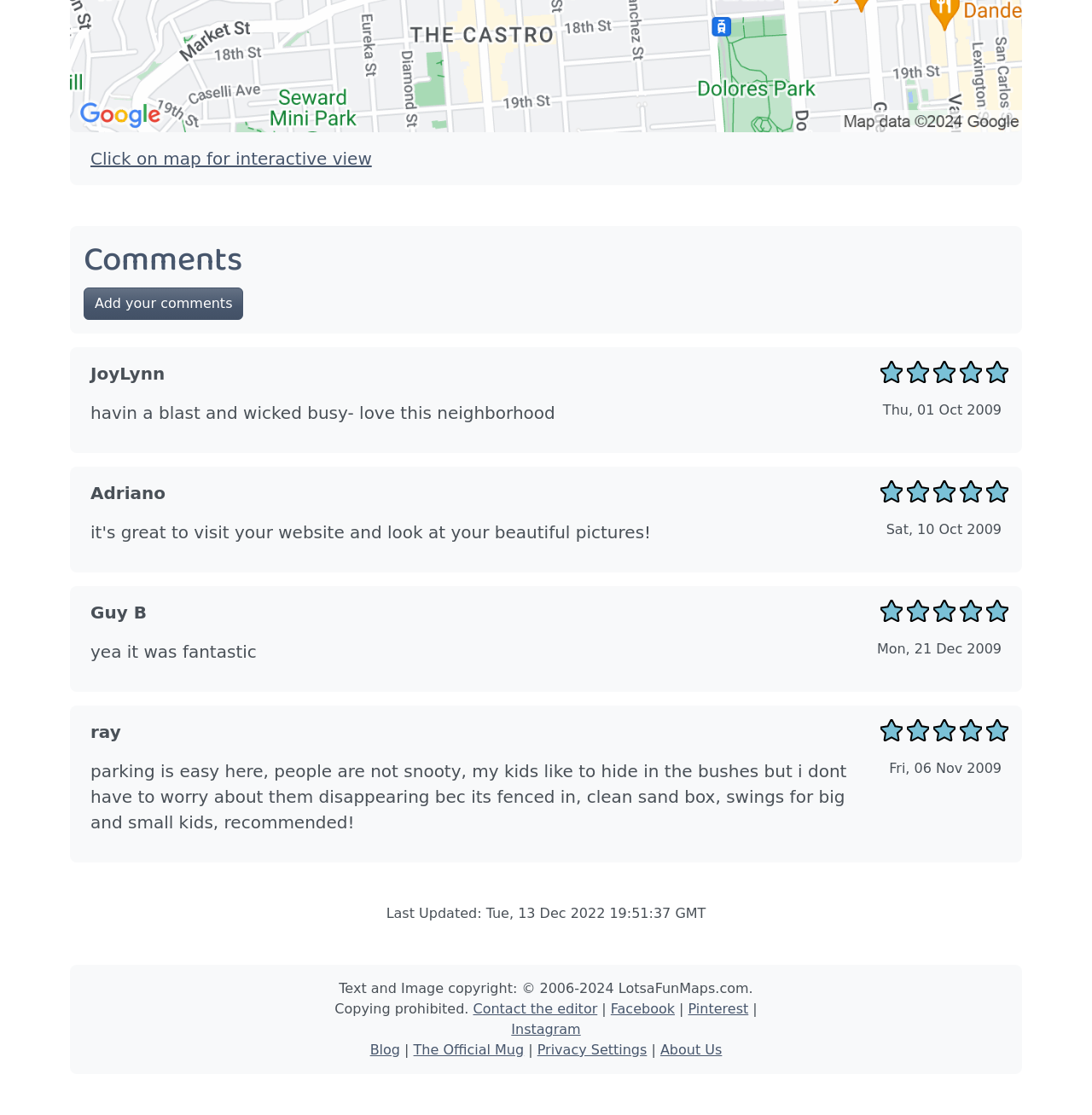Answer the question below using just one word or a short phrase: 
What is the date of the last update?

Tue, 13 Dec 2022 19:51:37 GMT